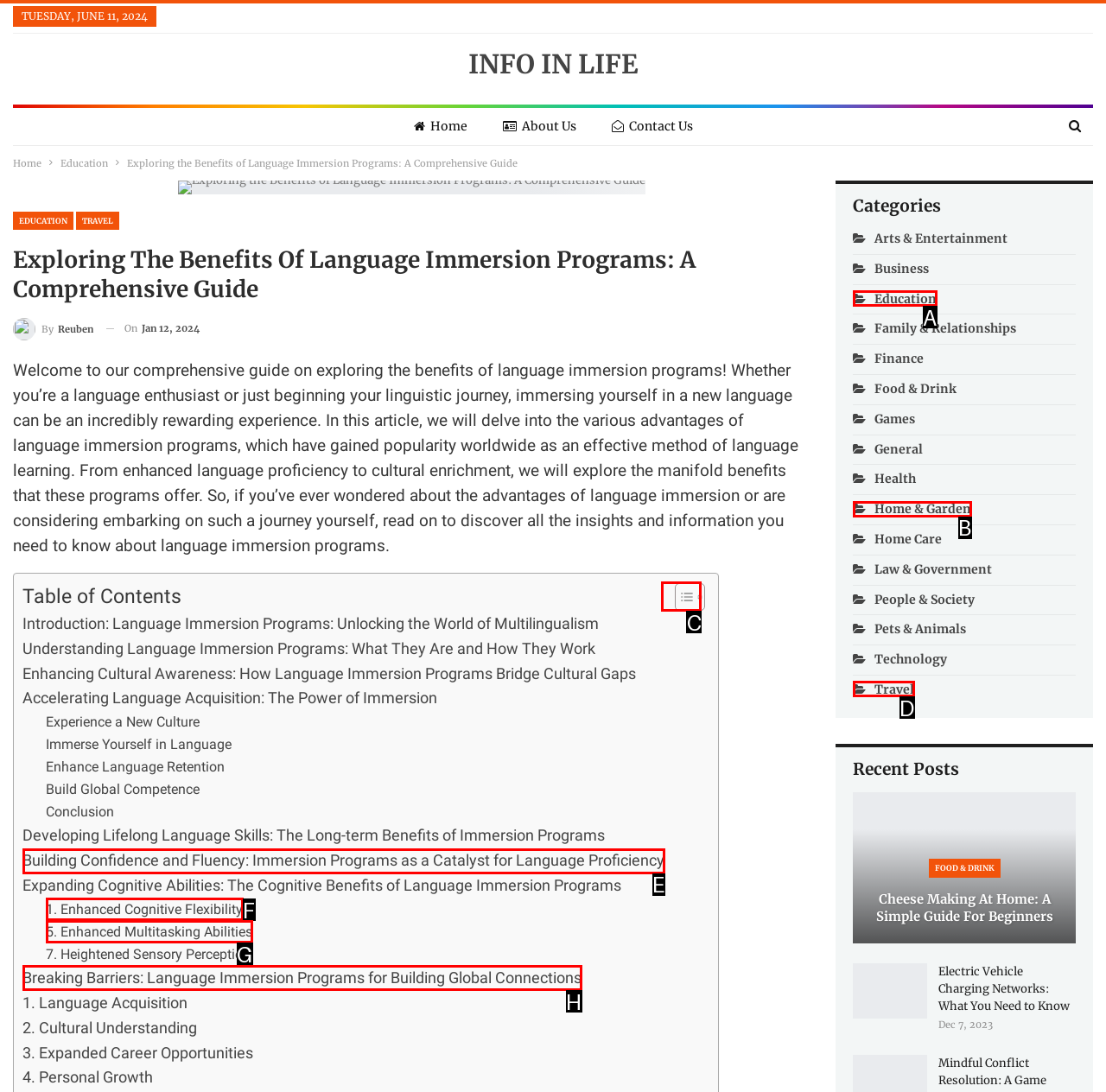From the available options, which lettered element should I click to complete this task: Toggle the table of contents?

C